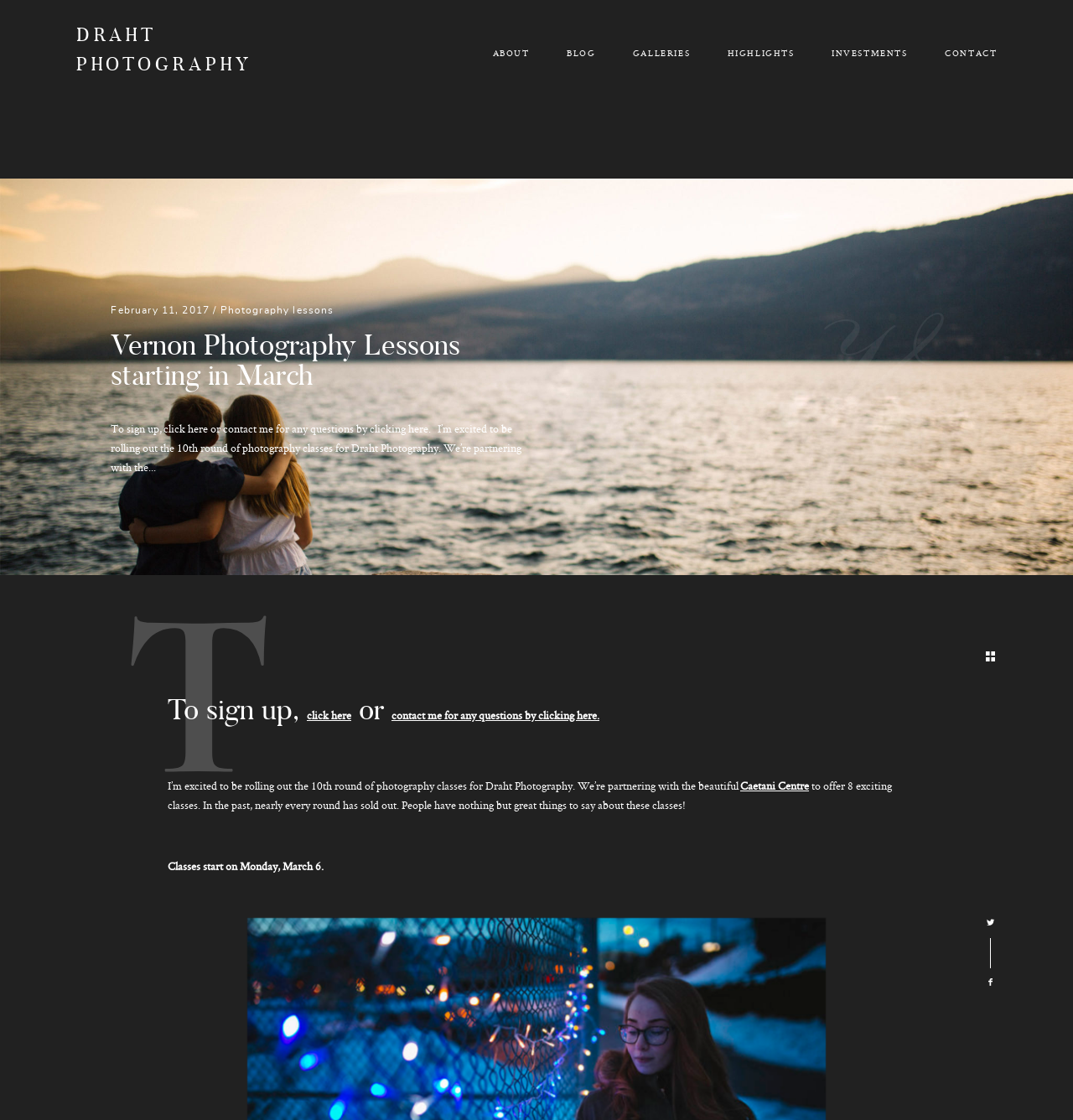Analyze the image and answer the question with as much detail as possible: 
What is the name of the photography service?

The webpage has a link 'DRAHT PHOTOGRAPHY' in the header section, and also mentions 'Draht Photography' in the text, which suggests that this is the name of the photography service.